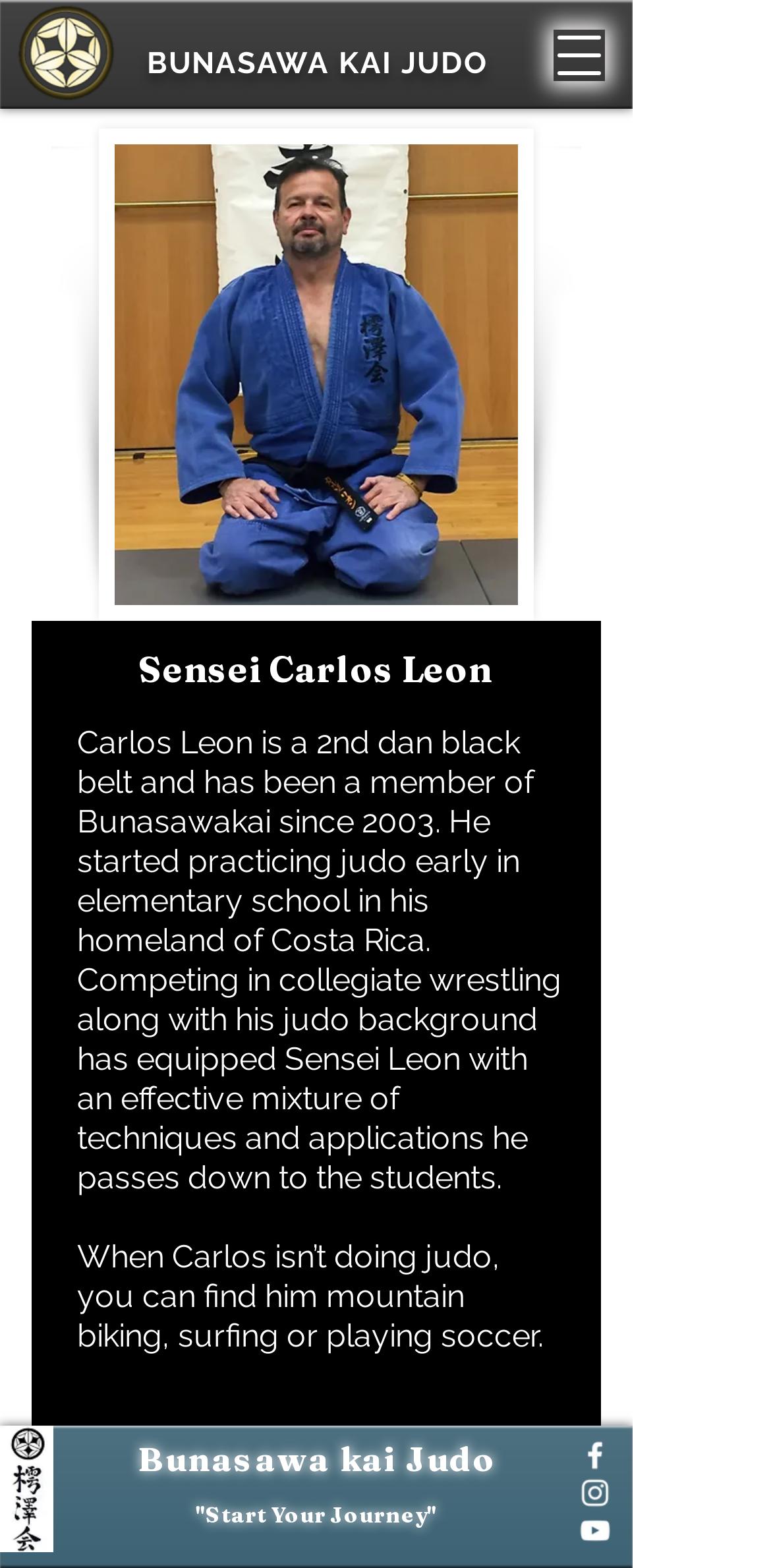Calculate the bounding box coordinates for the UI element based on the following description: "Bunasawa kai Judo". Ensure the coordinates are four float numbers between 0 and 1, i.e., [left, top, right, bottom].

[0.179, 0.917, 0.644, 0.943]